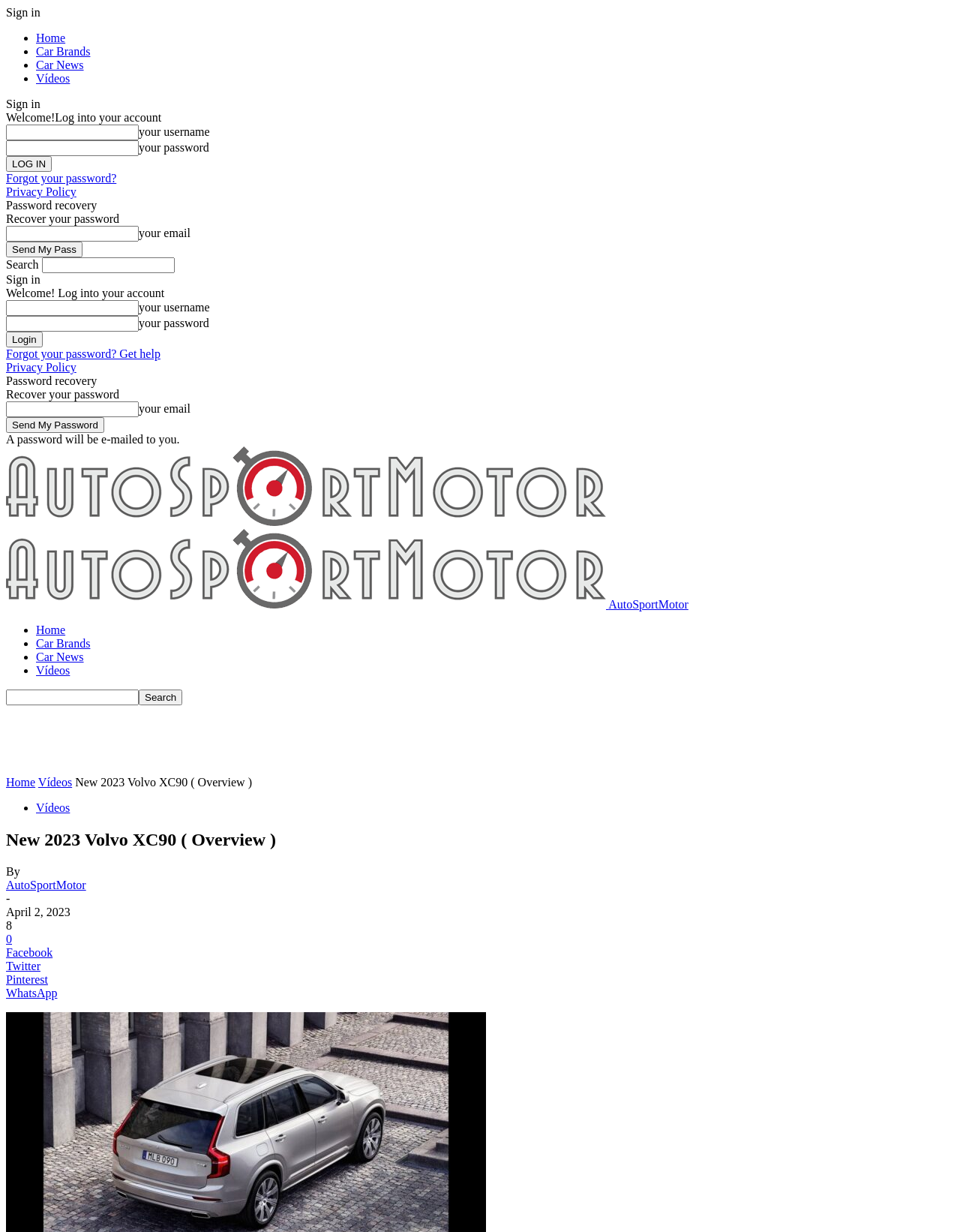Please locate the bounding box coordinates for the element that should be clicked to achieve the following instruction: "Learn more about Joomla!". Ensure the coordinates are given as four float numbers between 0 and 1, i.e., [left, top, right, bottom].

None